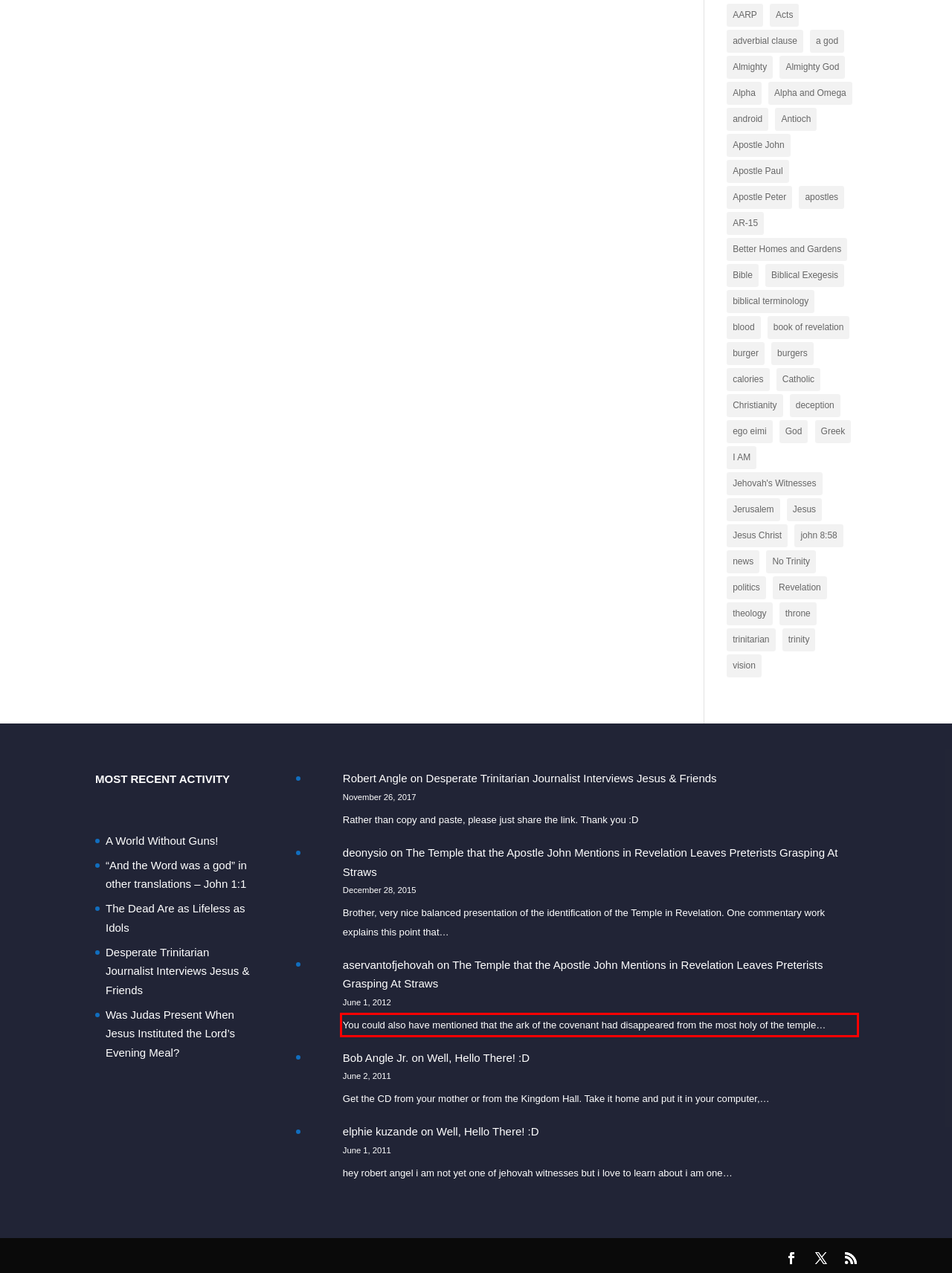Analyze the screenshot of a webpage where a red rectangle is bounding a UI element. Extract and generate the text content within this red bounding box.

You could also have mentioned that the ark of the covenant had disappeared from the most holy of the temple…